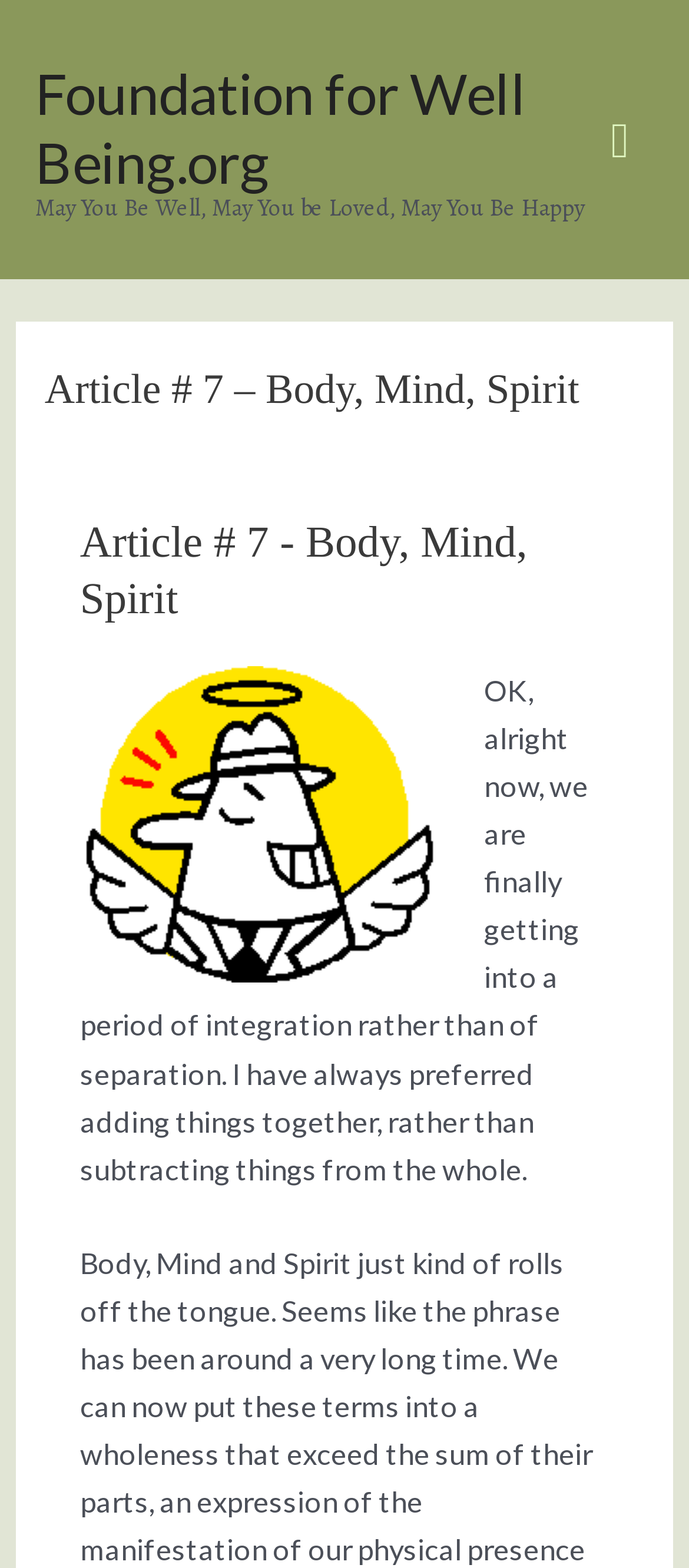Give the bounding box coordinates for the element described by: "Foundation for Well Being.org".

[0.051, 0.037, 0.764, 0.125]